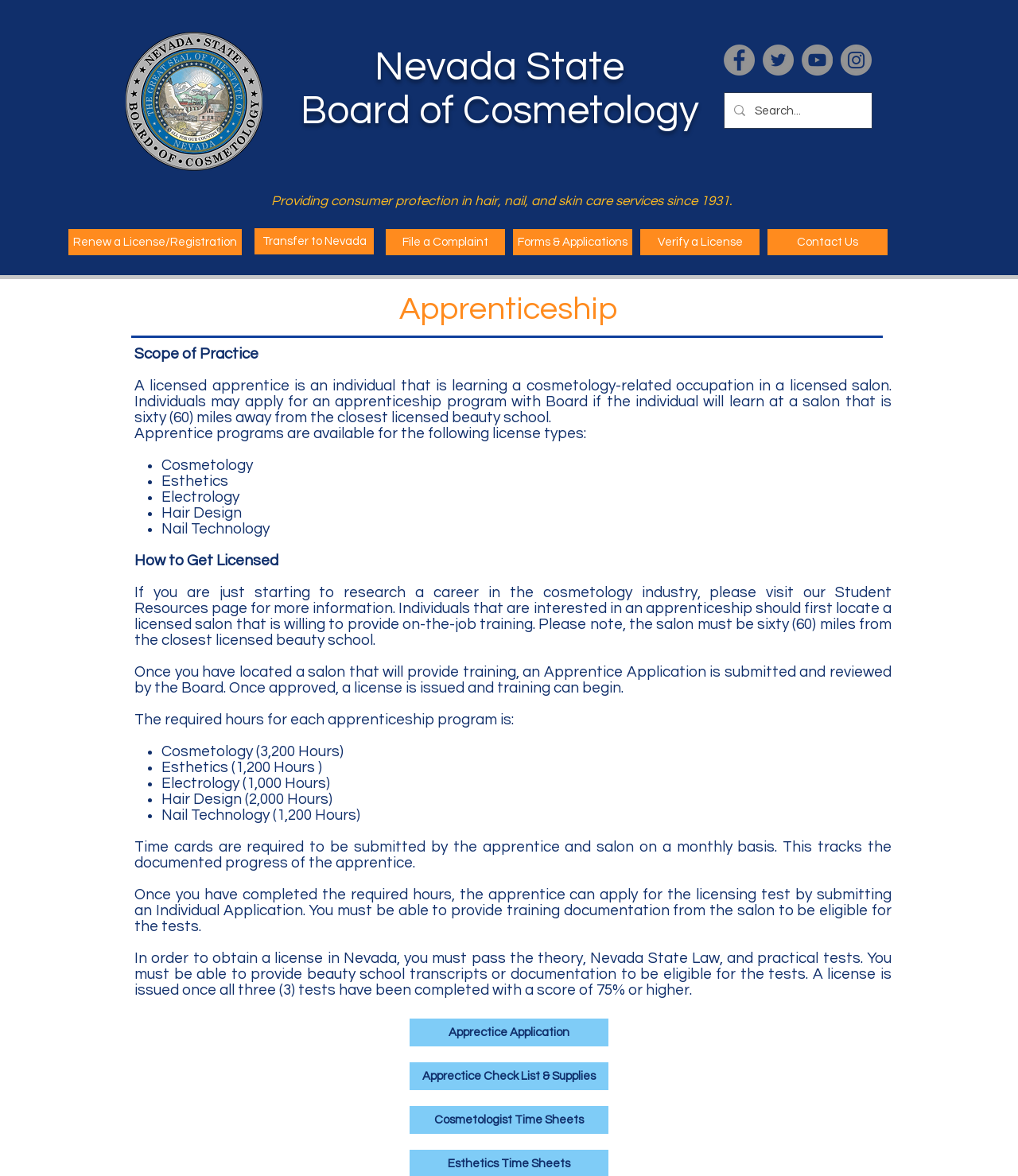Indicate the bounding box coordinates of the clickable region to achieve the following instruction: "View forms and applications."

[0.504, 0.195, 0.621, 0.217]